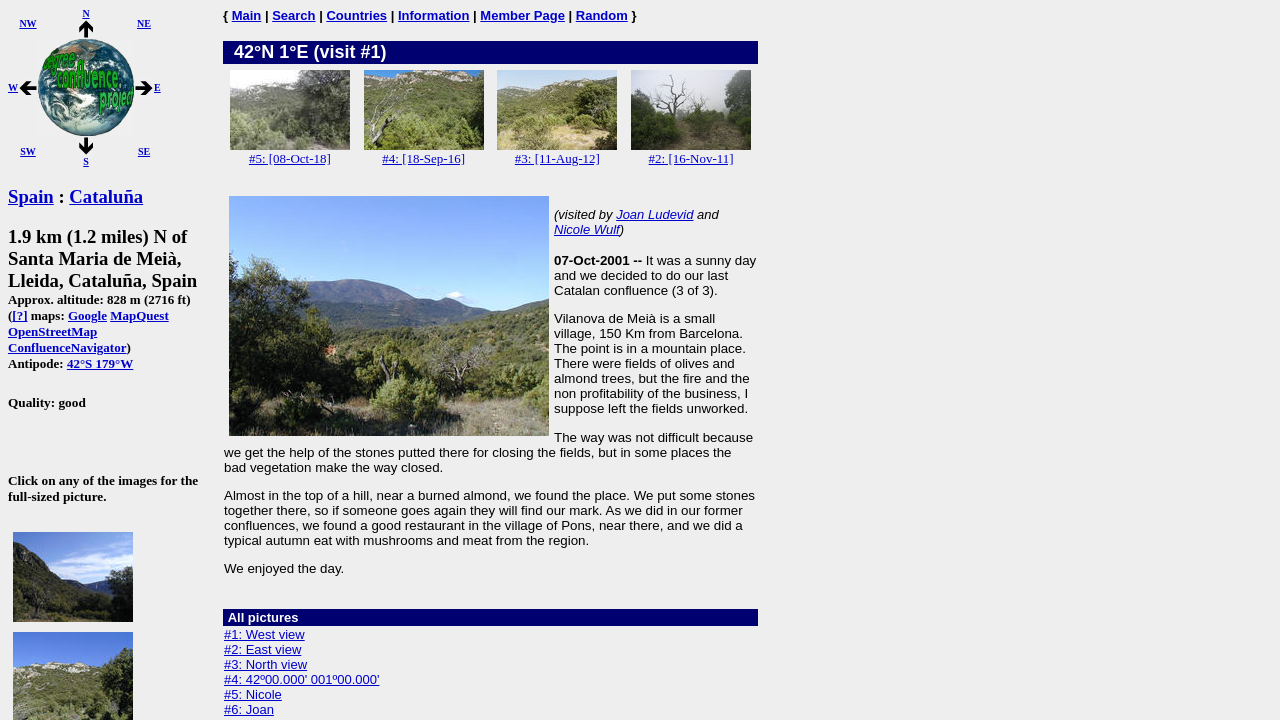Describe all visible elements and their arrangement on the webpage.

This webpage is about the Degree Confluence Project, specifically a visit to a confluence point in Spain, Cataluña. At the top, there is a table with links to different directions (NW, N, NE, W, E, SW, S, SE) and a description of the project. Below this, there are three headings: one indicating the location of the confluence point, another providing information about the altitude and antipode, and a third stating the quality of the visit as "good".

Following these headings, there are links to images of the confluence point from different directions (East view, North view). On the left side of the page, there is a navigation menu with links to "Main", "Search", "Countries", "Information", "Member Page", and "Random".

In the middle of the page, there is a table with information about previous visits to this confluence point, including the dates of the visits and images from each visit. Each visit has a link to more information and an image associated with it.

At the bottom of the page, there is a detailed description of the first visit to this confluence point, including the date, a narrative of the visit, and an image of the West view.